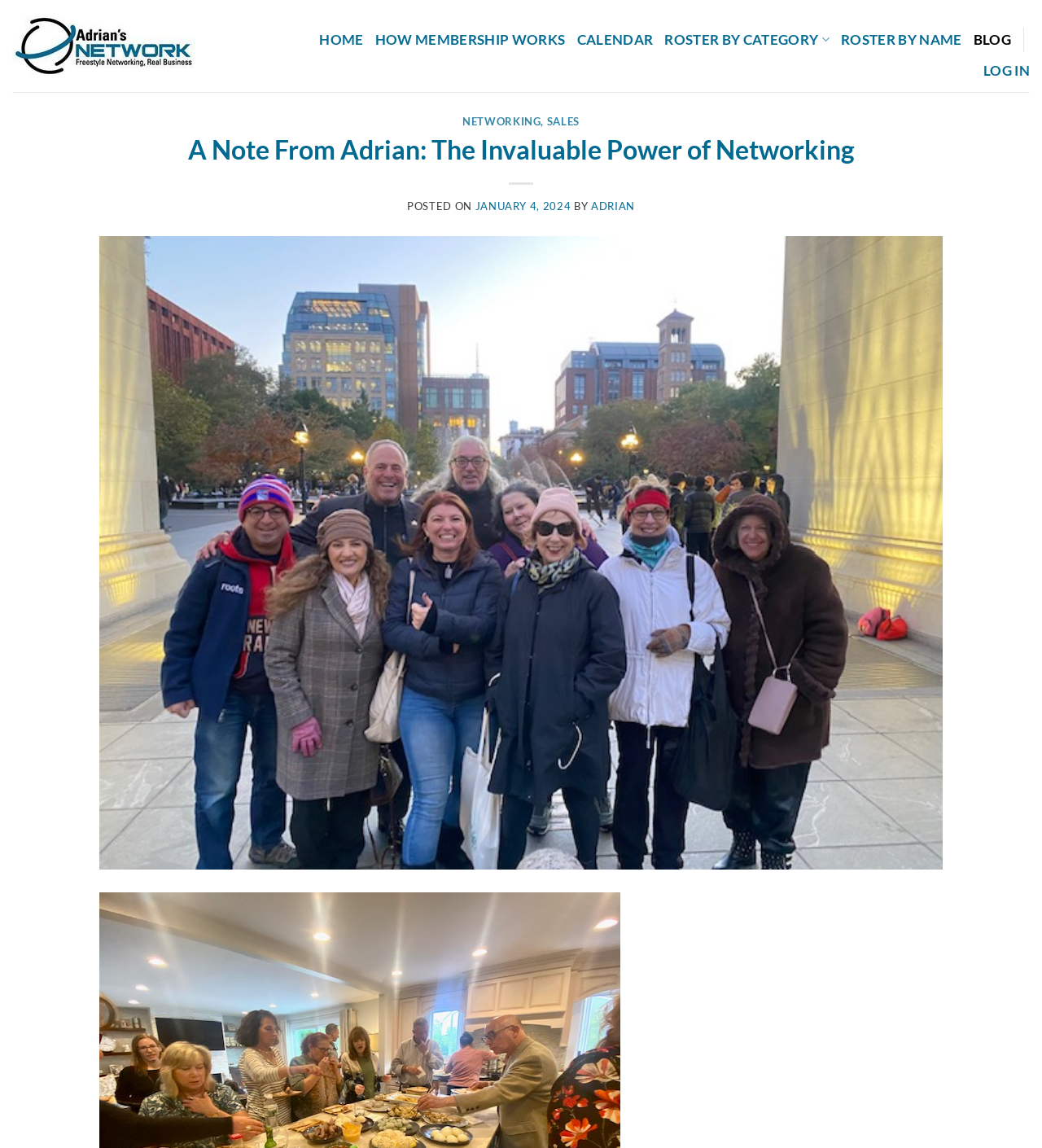Could you locate the bounding box coordinates for the section that should be clicked to accomplish this task: "go to home page".

[0.307, 0.022, 0.349, 0.048]